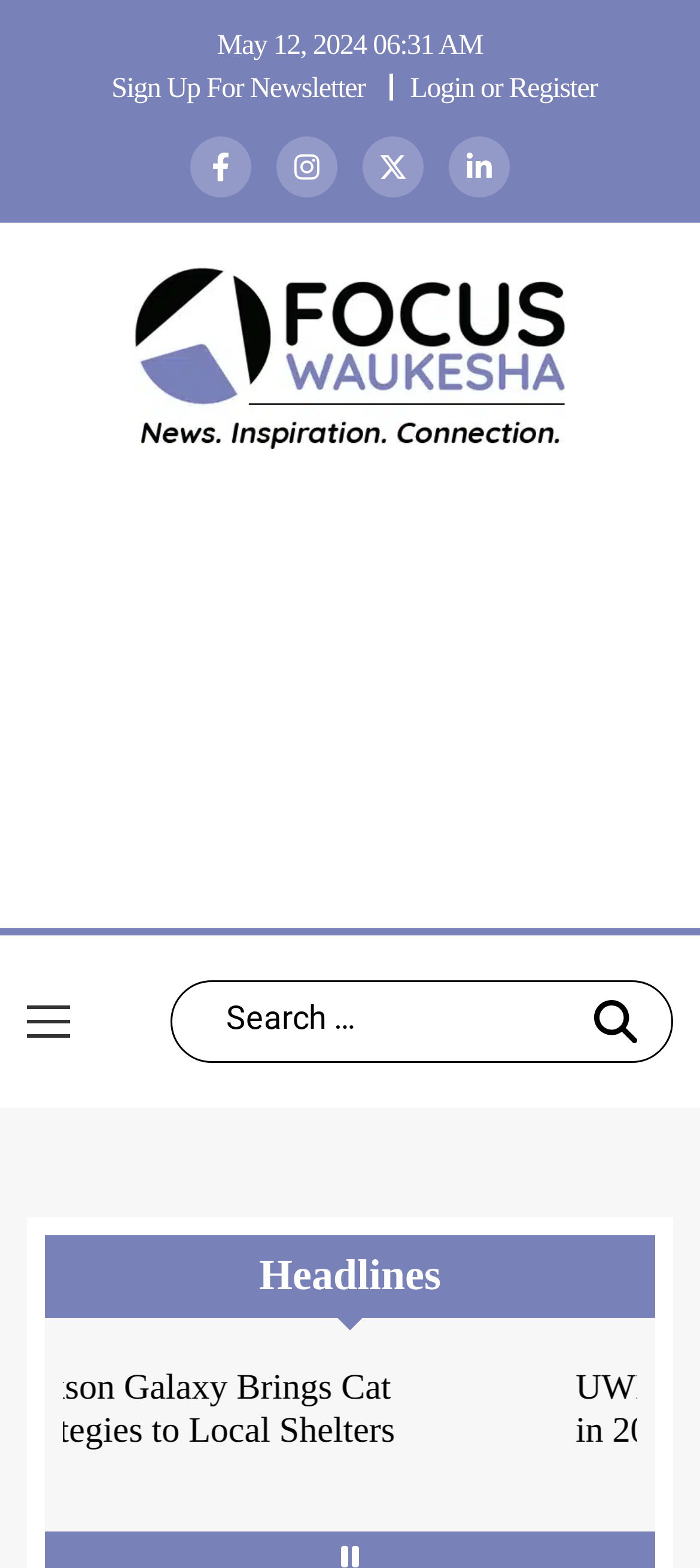Give the bounding box coordinates for the element described as: "Sign Up For Newsletter".

[0.159, 0.046, 0.522, 0.066]